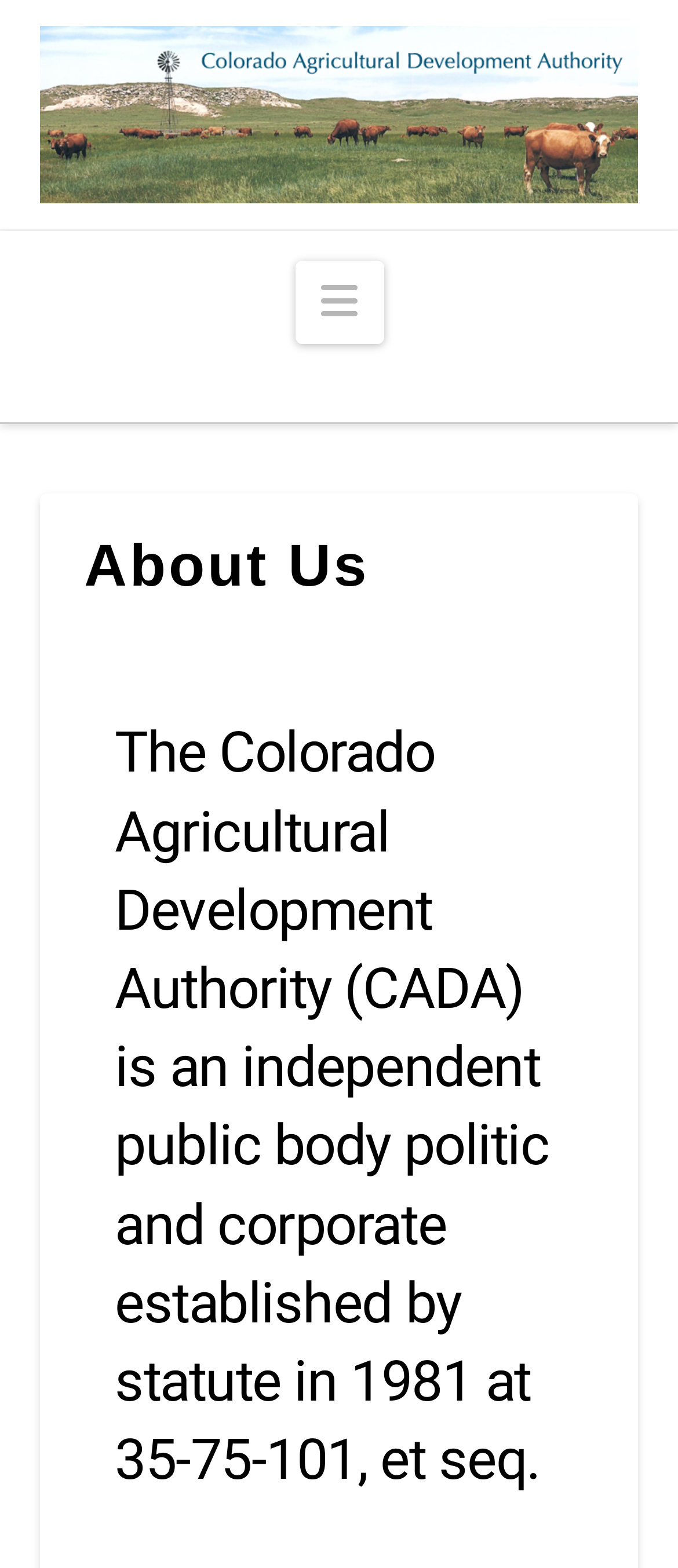Offer a meticulous caption that includes all visible features of the webpage.

The webpage is about the Colorado Agricultural Development Authority (CADA). At the top-left corner, there is a link and an image with the same name, "Colorado Agricultural Development Authority", which suggests that it might be a logo or a banner. 

Below the logo, there is a navigation button labeled "Navigation" that is not expanded. When expanded, it controls a navigation wrap element. Within this navigation element, there is a header section with a heading that reads "About Us". 

Under the navigation section, there is a block of text that describes the purpose of CADA, stating that it is an independent public body politic and corporate established by statute in 1981 at 35-75-101, et seq. This text is positioned in the middle of the page. 

At the bottom-right corner, there is a "Back to Top" link, which suggests that the page might have a long content that requires users to scroll down.